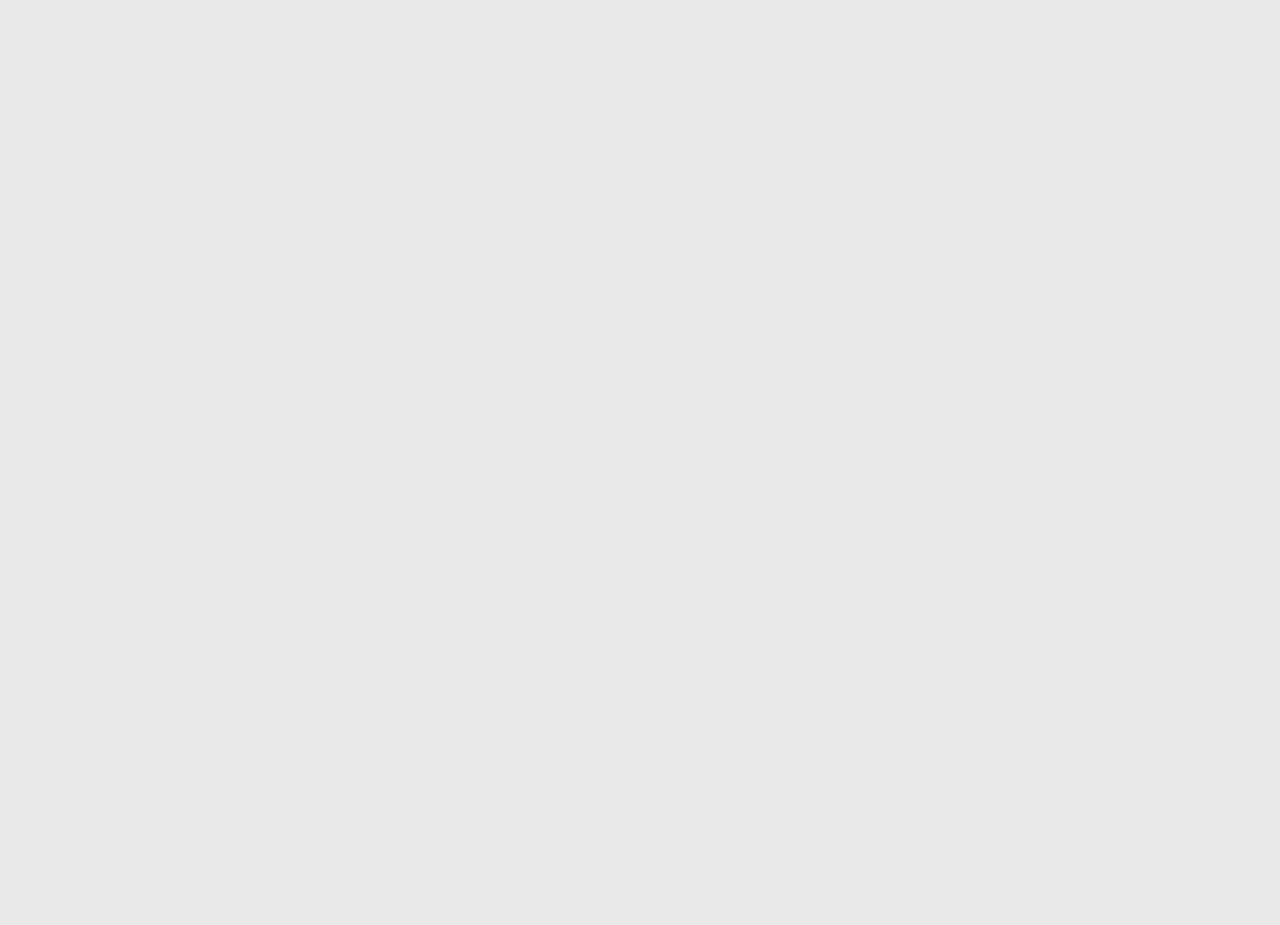Determine the bounding box coordinates of the clickable area required to perform the following instruction: "Click the 'Post Comment' button". The coordinates should be represented as four float numbers between 0 and 1: [left, top, right, bottom].

[0.167, 0.088, 0.279, 0.135]